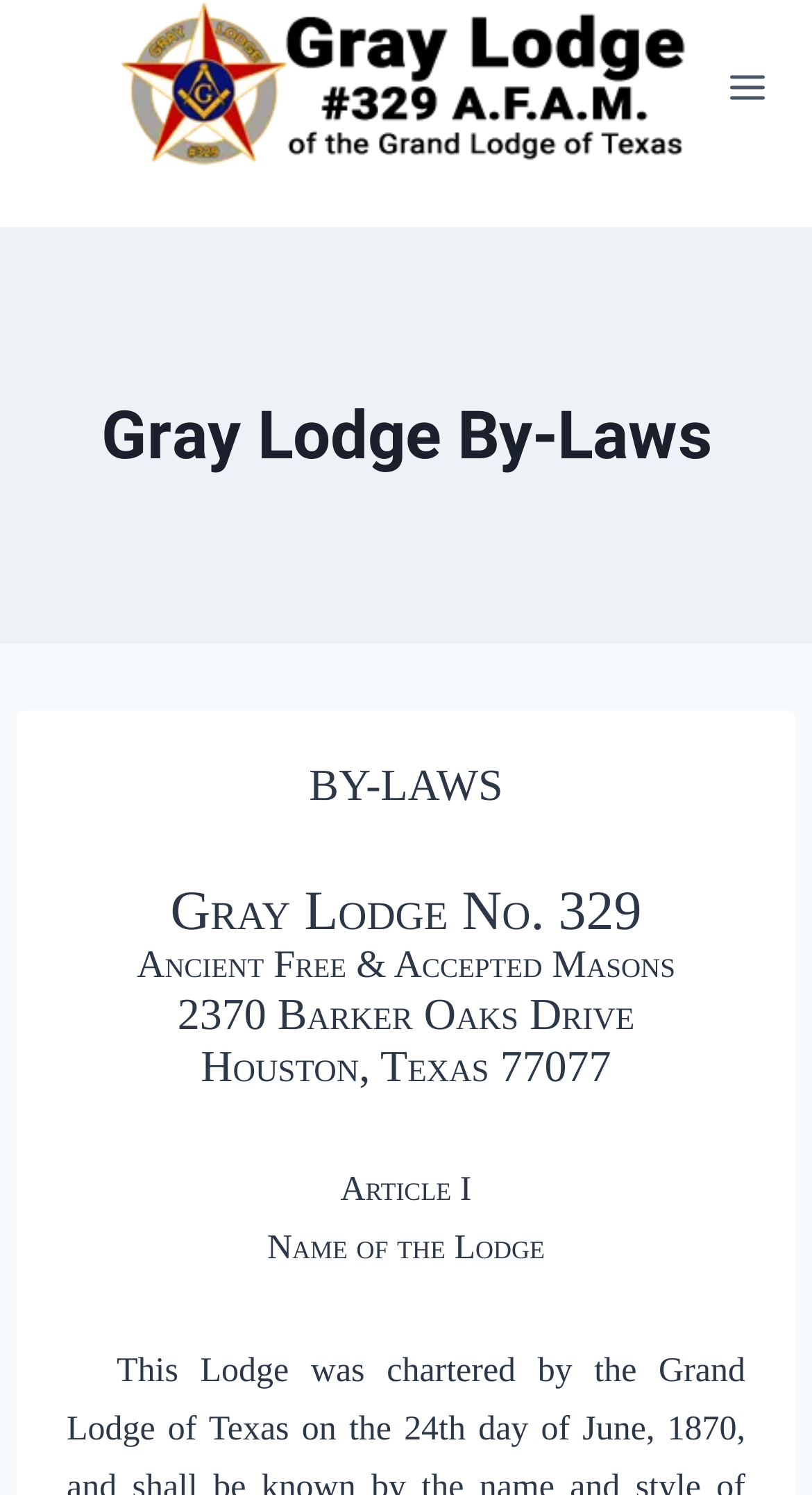Determine the bounding box coordinates of the UI element that matches the following description: "Toggle Menu". The coordinates should be four float numbers between 0 and 1 in the format [left, top, right, bottom].

[0.874, 0.037, 0.969, 0.08]